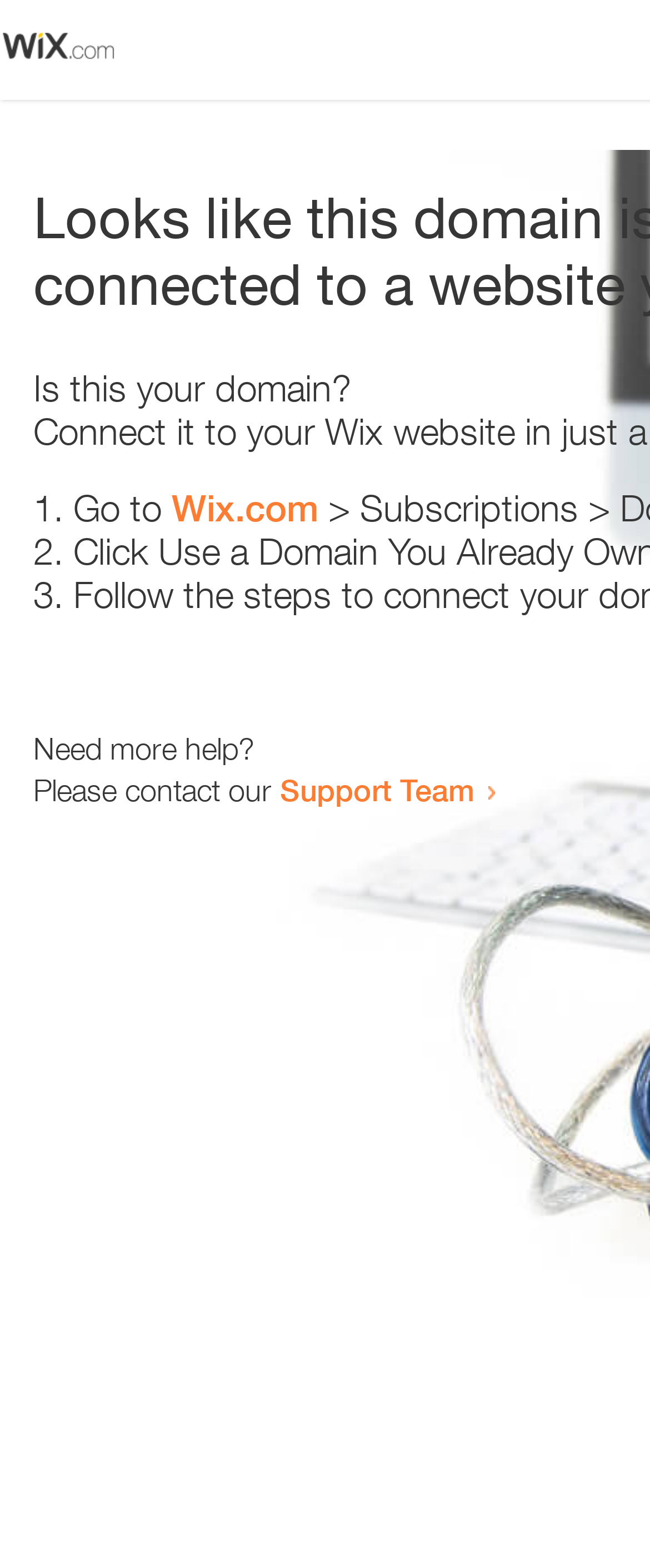Give a concise answer of one word or phrase to the question: 
How many list markers are there on the webpage?

3